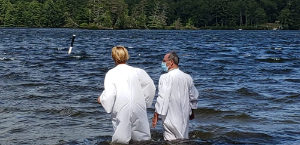What is the woman's hair color?
Provide a thorough and detailed answer to the question.

The caption describes the woman as having blonde hair, which is a distinctive feature mentioned in the description of the scene.